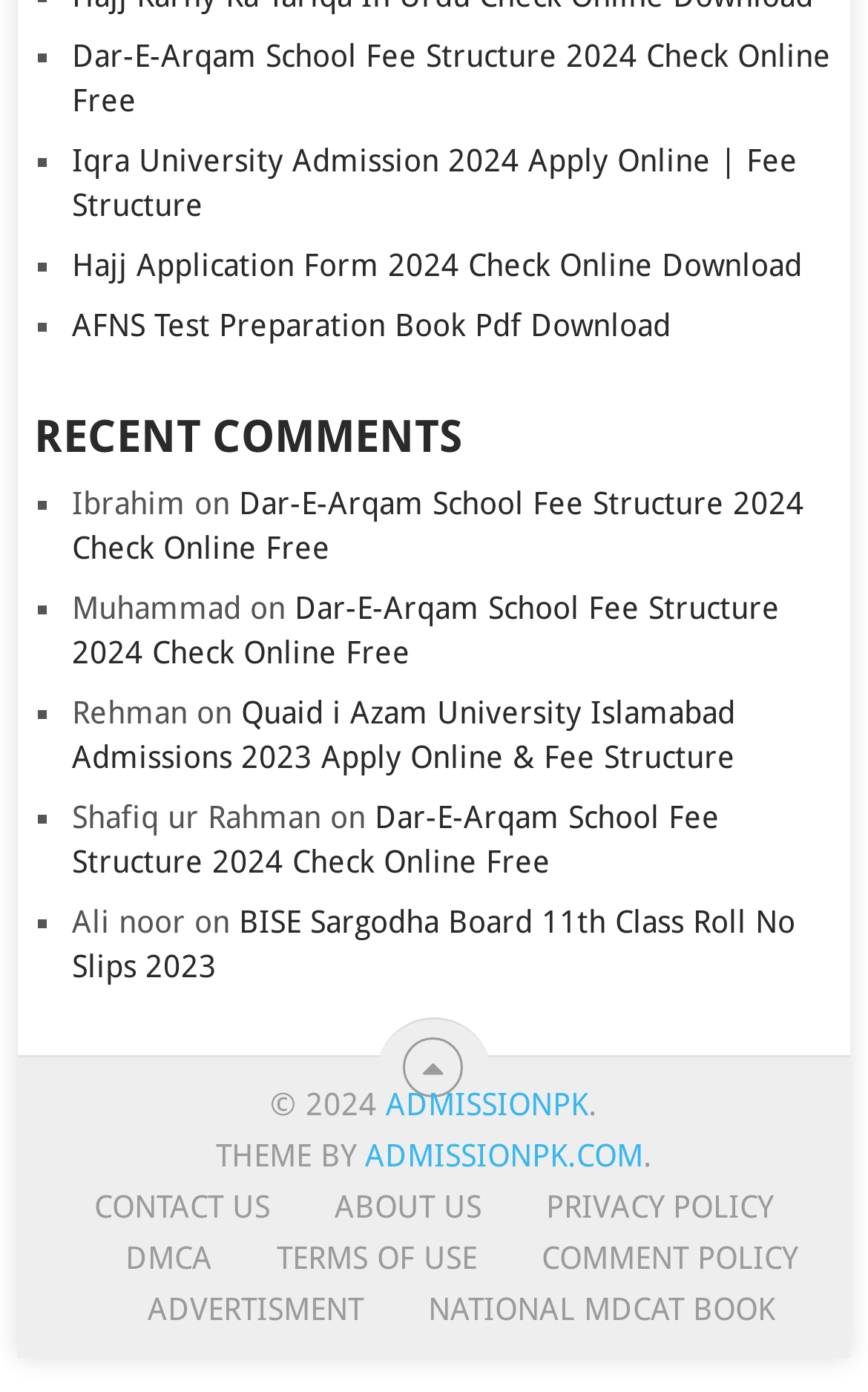Identify the bounding box for the given UI element using the description provided. Coordinates should be in the format (top-left x, top-left y, bottom-right x, bottom-right y) and must be between 0 and 1. Here is the description: Comment Policy

[0.56, 0.89, 0.919, 0.916]